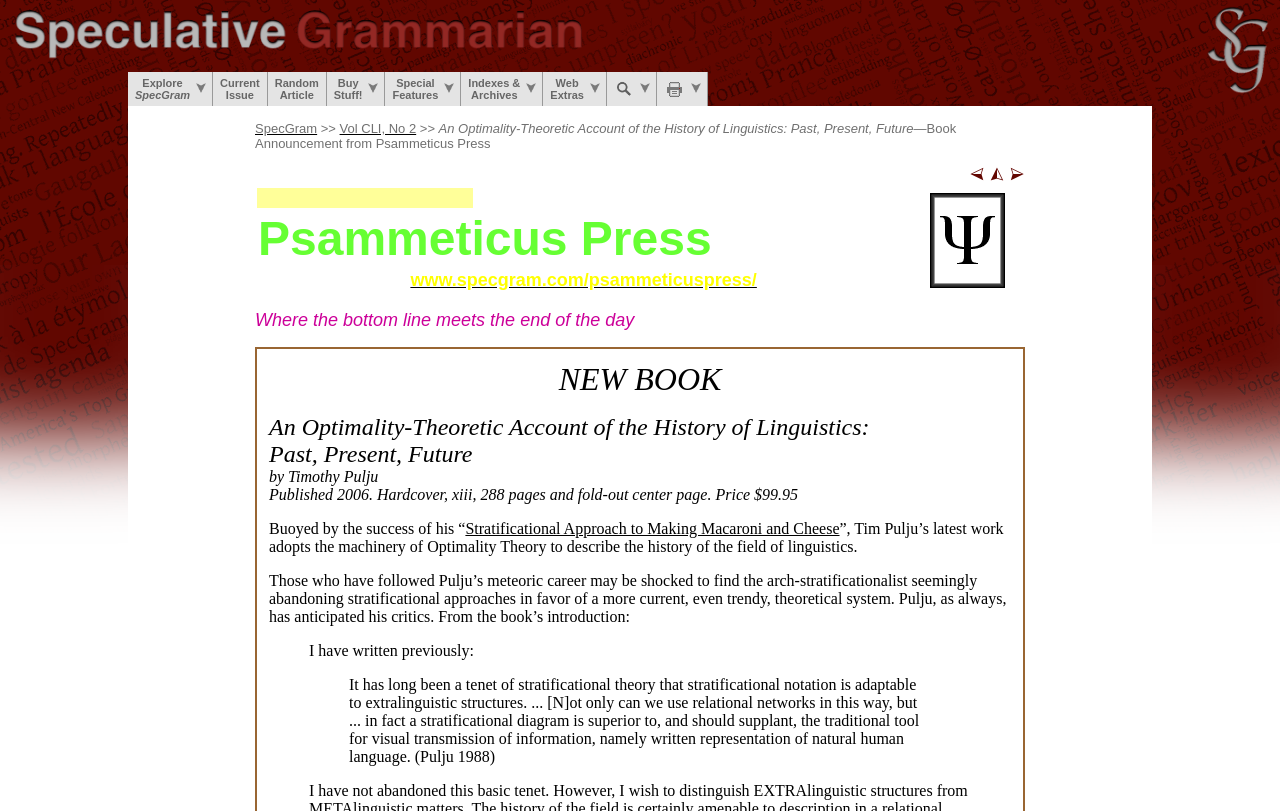Predict the bounding box coordinates of the area that should be clicked to accomplish the following instruction: "View SpecGram Vol CLI, No 2 Contents". The bounding box coordinates should consist of four float numbers between 0 and 1, i.e., [left, top, right, bottom].

[0.773, 0.207, 0.785, 0.228]